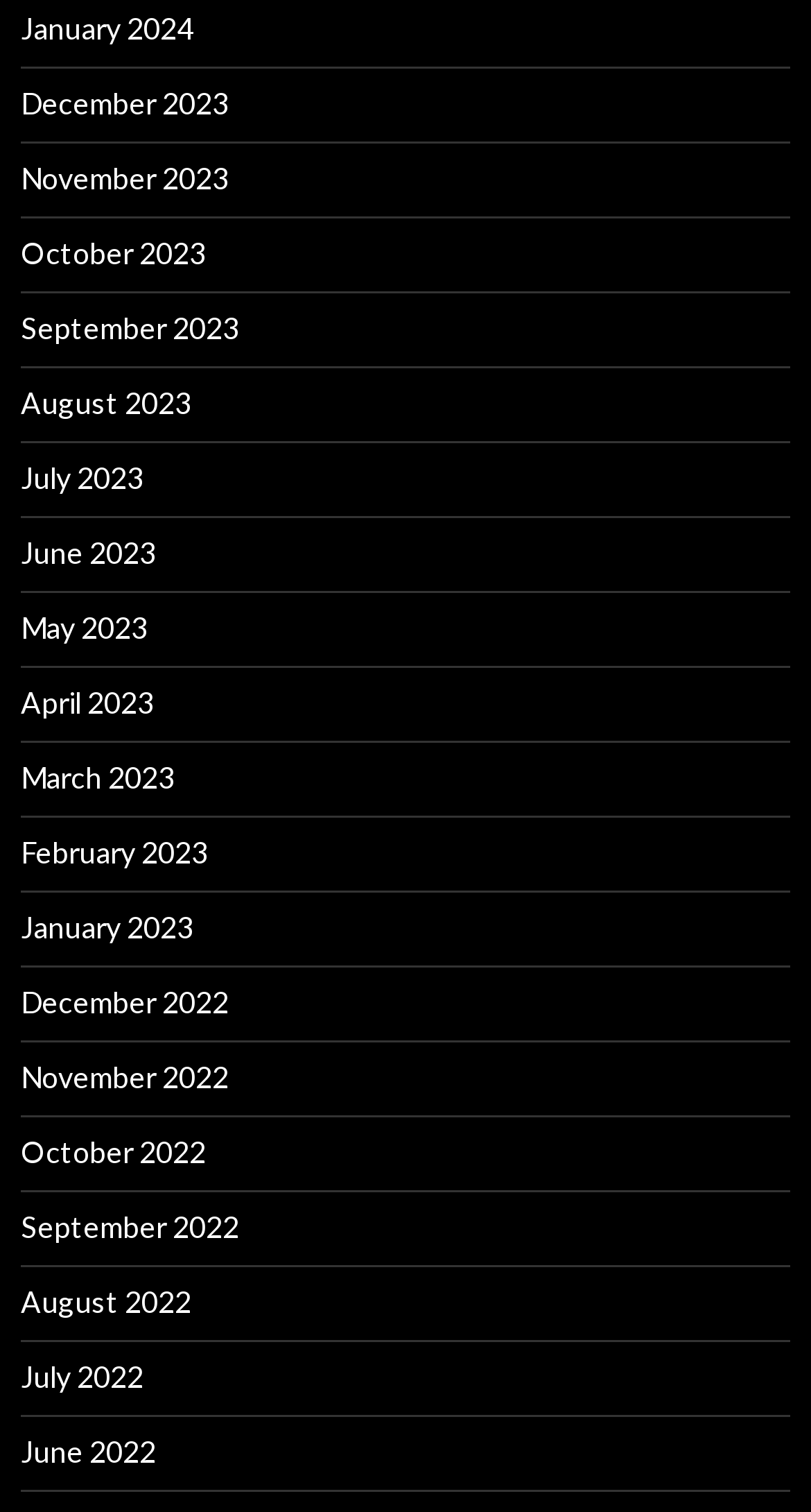Pinpoint the bounding box coordinates of the clickable element needed to complete the instruction: "go to December 2023". The coordinates should be provided as four float numbers between 0 and 1: [left, top, right, bottom].

[0.026, 0.057, 0.282, 0.08]